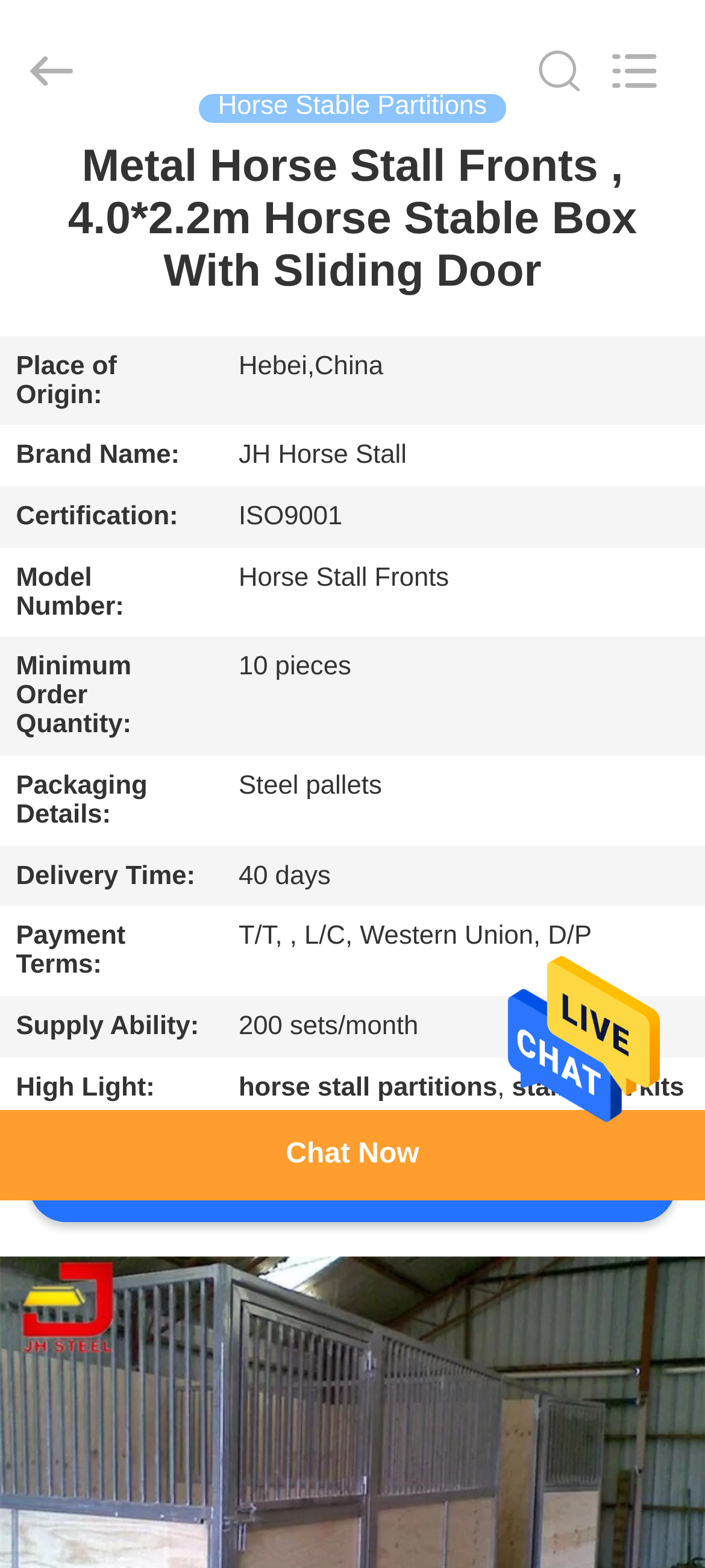Please find the bounding box coordinates of the section that needs to be clicked to achieve this instruction: "Search for products".

[0.0, 0.0, 0.88, 0.09]